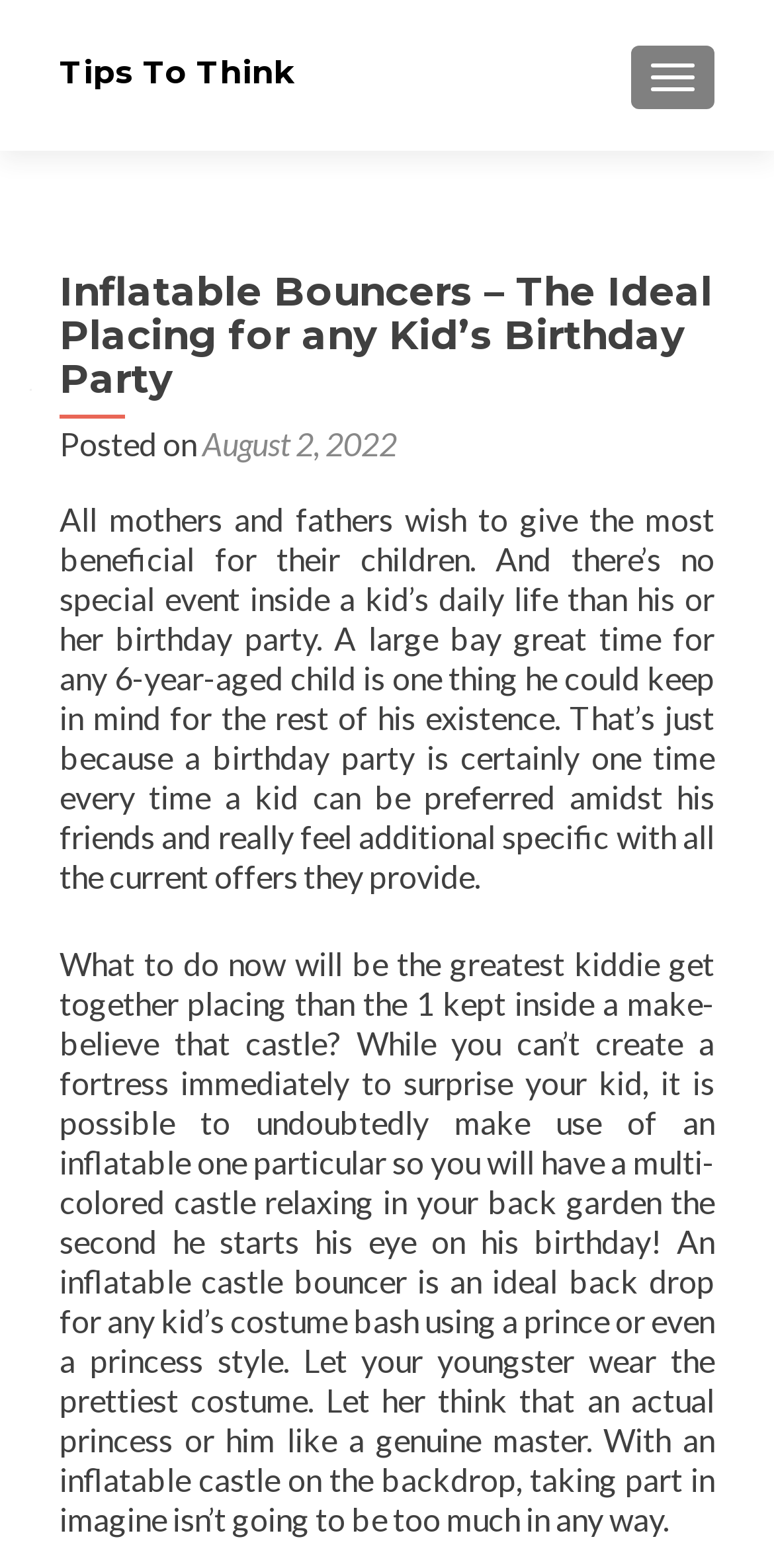Please determine the bounding box coordinates for the UI element described here. Use the format (top-left x, top-left y, bottom-right x, bottom-right y) with values bounded between 0 and 1: August 2, 2022July 29, 2022

[0.262, 0.271, 0.513, 0.295]